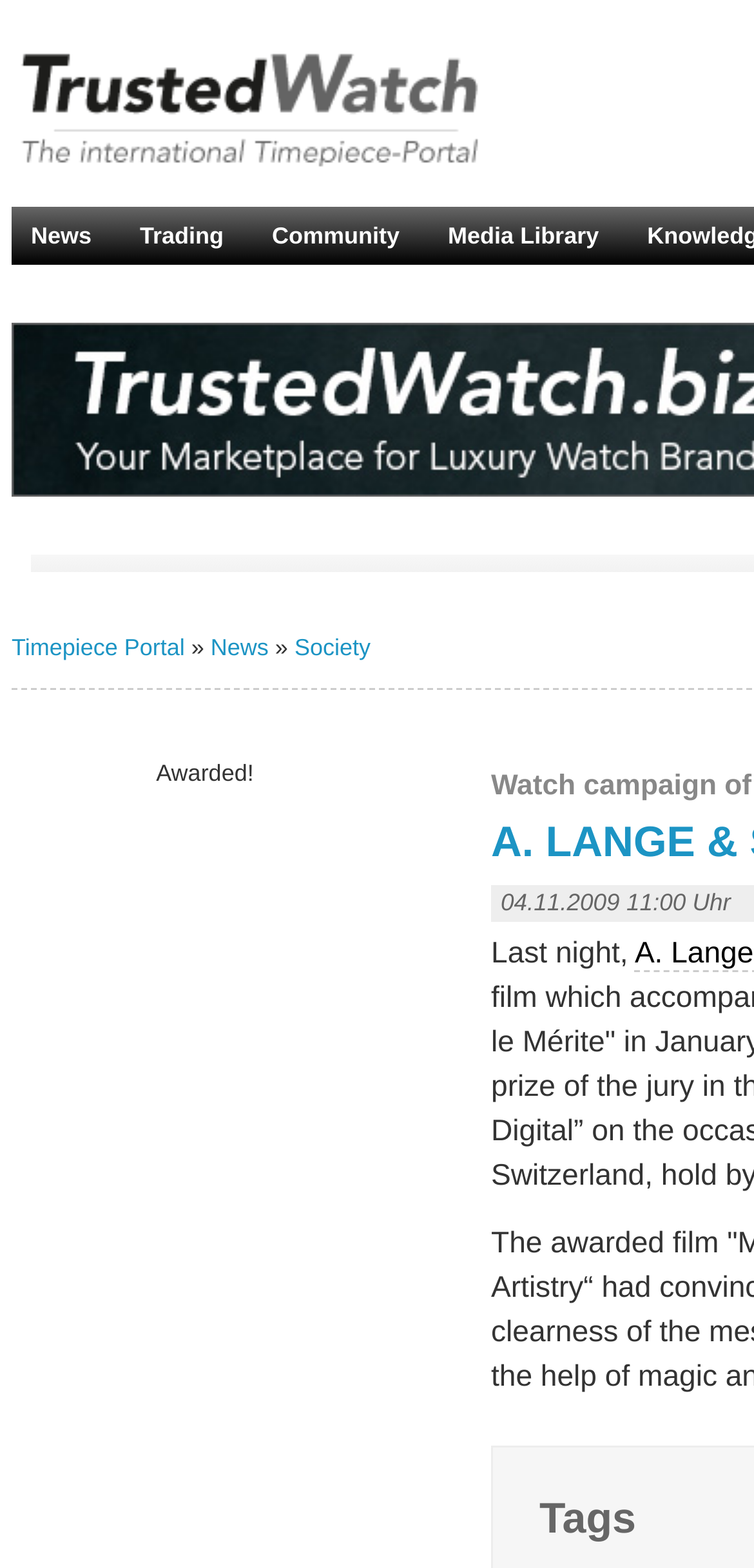Identify the coordinates of the bounding box for the element that must be clicked to accomplish the instruction: "click the Andalusian news at Andalusian Stories link".

None